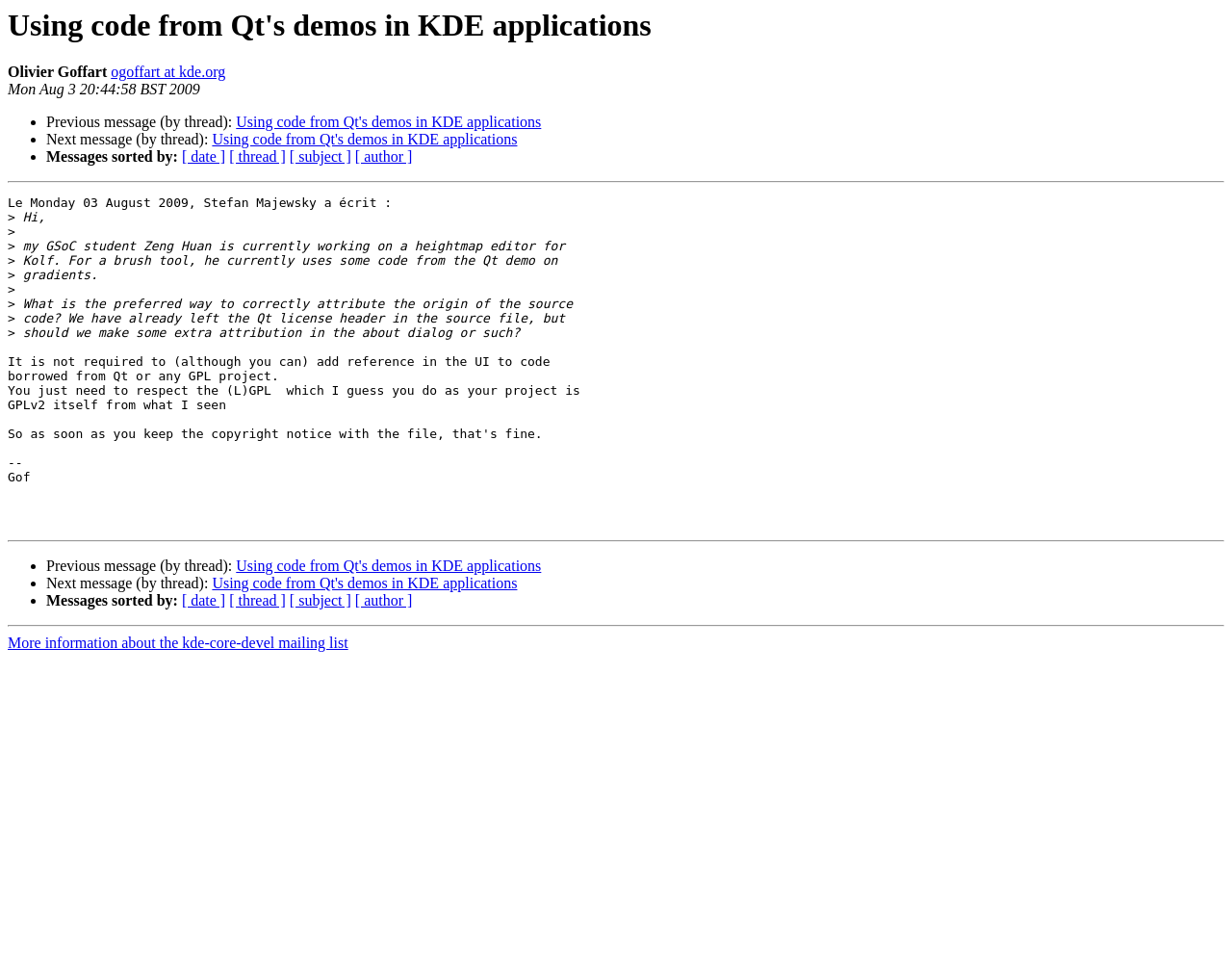Identify the bounding box coordinates for the region to click in order to carry out this instruction: "Visit ogoffart's homepage". Provide the coordinates using four float numbers between 0 and 1, formatted as [left, top, right, bottom].

[0.09, 0.067, 0.183, 0.084]